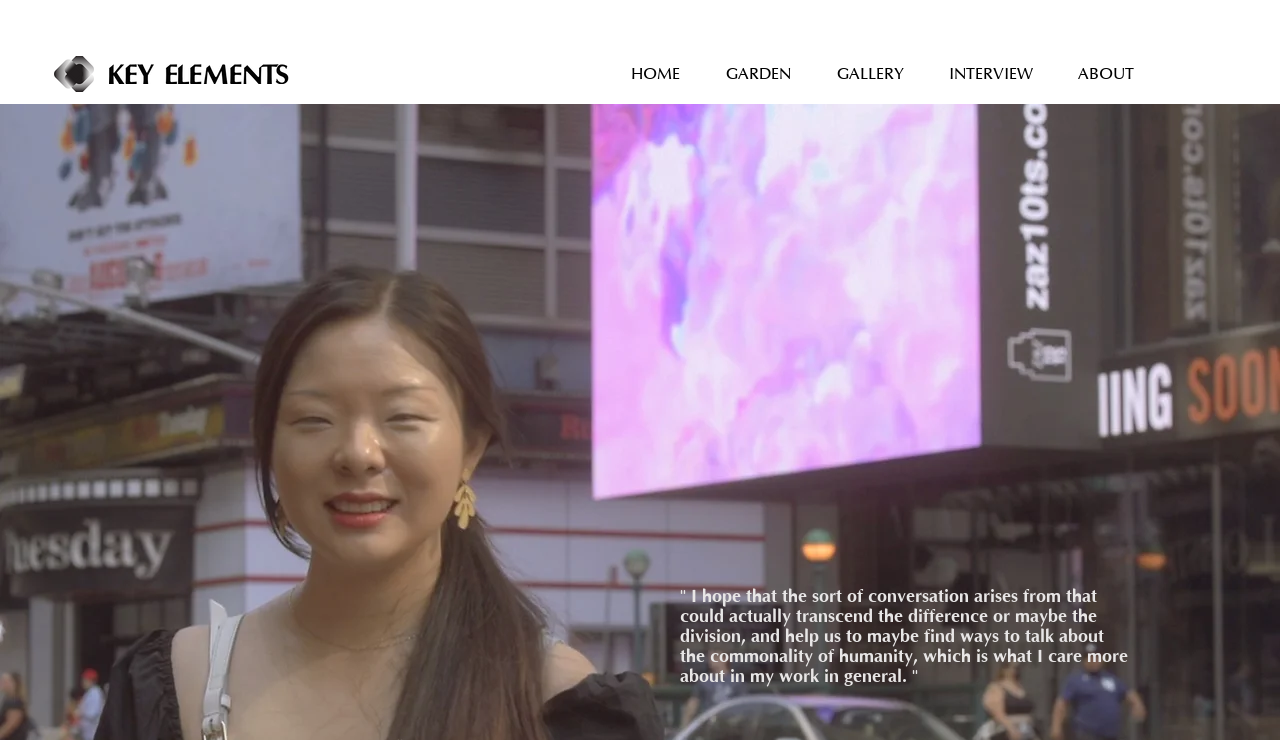How many navigation links are there?
Based on the image, answer the question in a detailed manner.

I counted the number of link elements under the navigation element, which are 'HOME', 'GARDEN', 'GALLERY', 'INTERVIEW', and 'ABOUT', totaling 5 links.